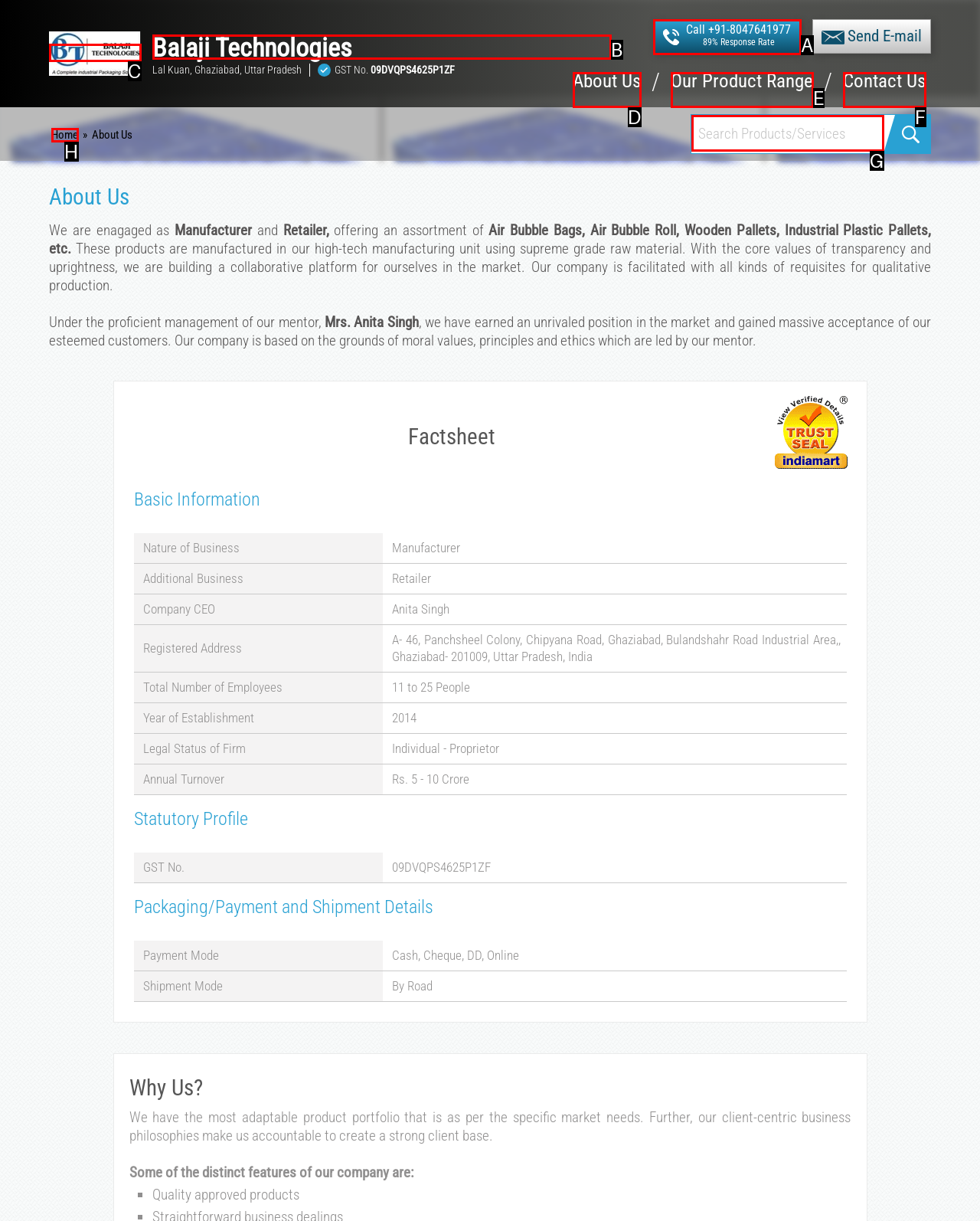Pick the HTML element that corresponds to the description: Call +91-8047641977 89% Response Rate
Answer with the letter of the correct option from the given choices directly.

A